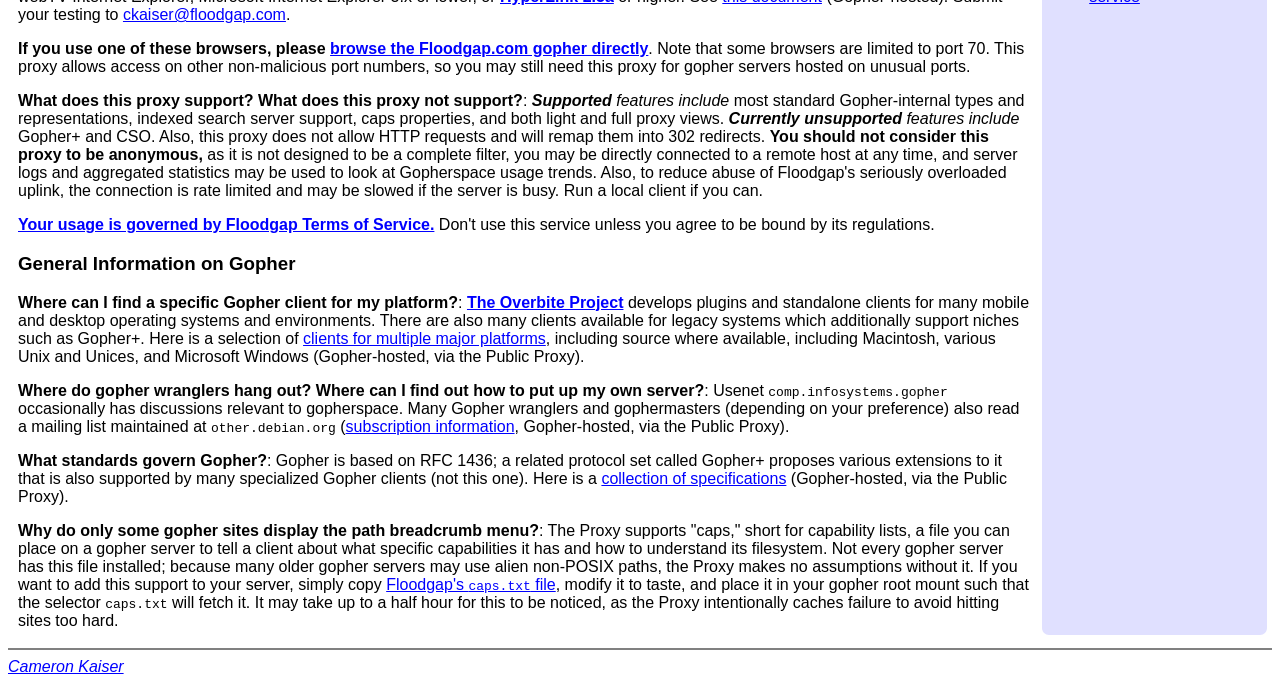Highlight the bounding box of the UI element that corresponds to this description: "browse the Floodgap.com gopher directly".

[0.258, 0.059, 0.507, 0.084]